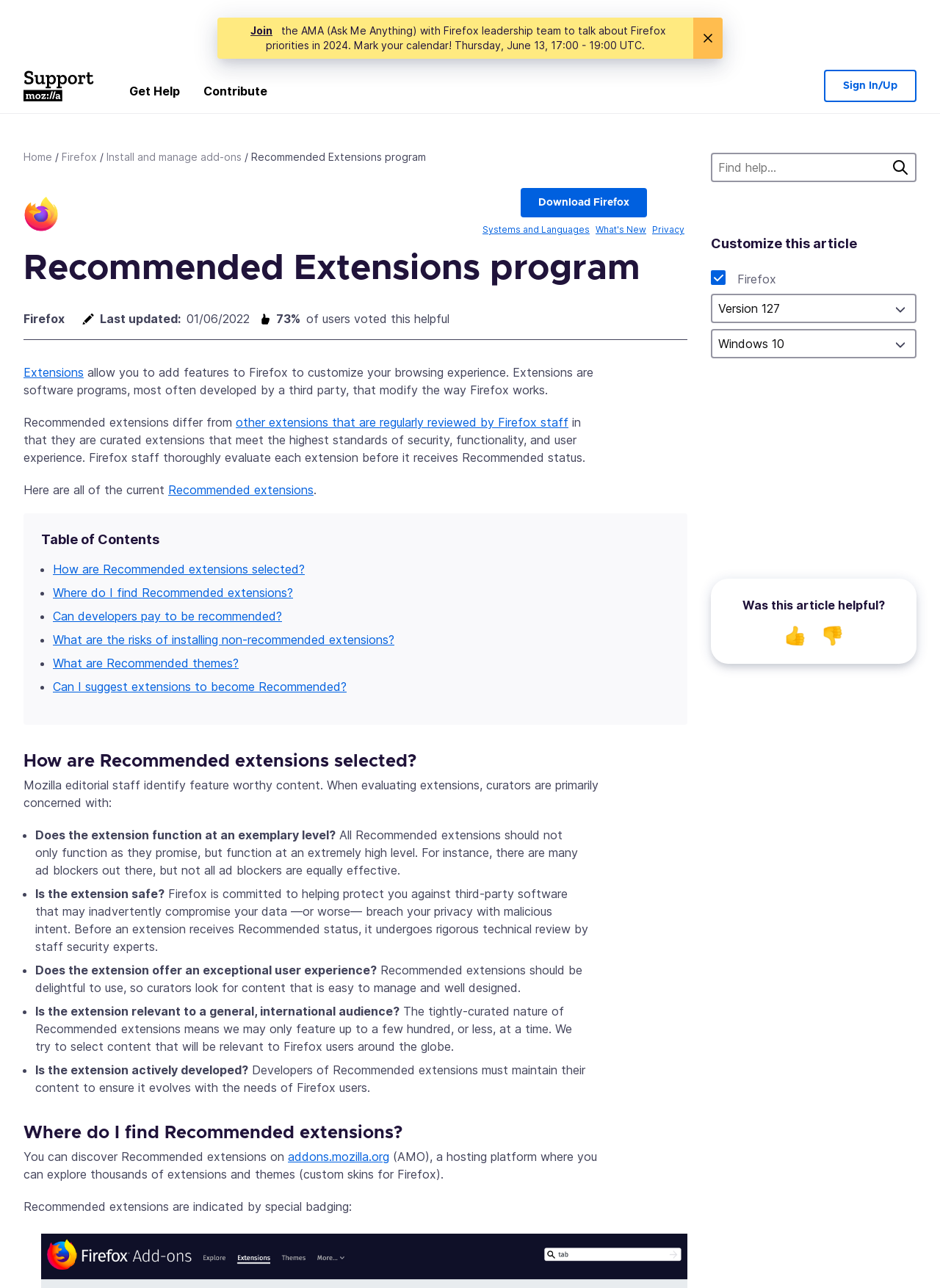Please determine the bounding box coordinates for the element that should be clicked to follow these instructions: "Click the 'Join' button".

[0.266, 0.018, 0.29, 0.03]